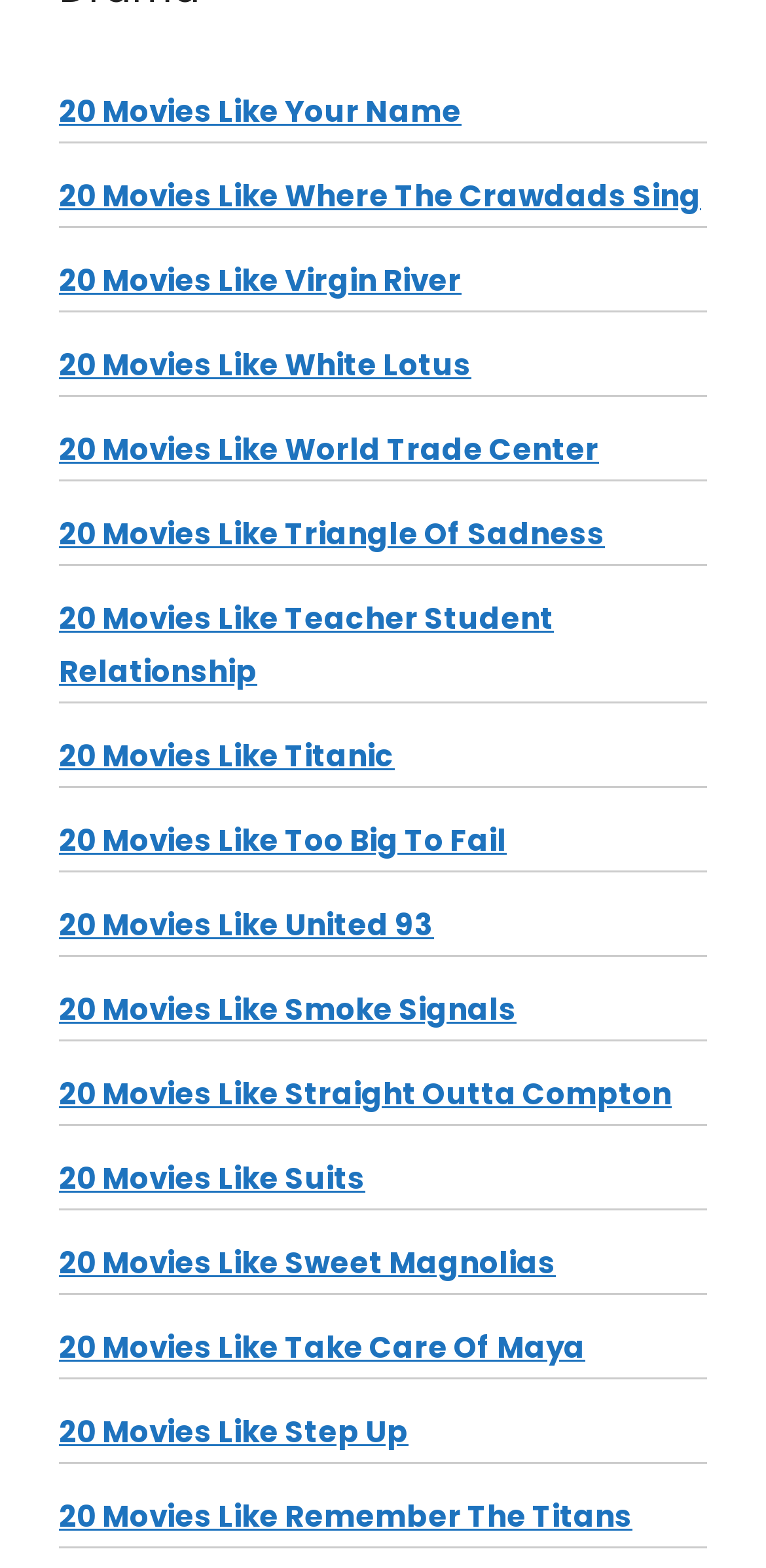What is the common prefix of all link texts?
Based on the image, answer the question in a detailed manner.

By examining the link texts, I noticed that all of them start with '20 Movies Like', which suggests that the webpage is providing recommendations for movies similar to various titles.